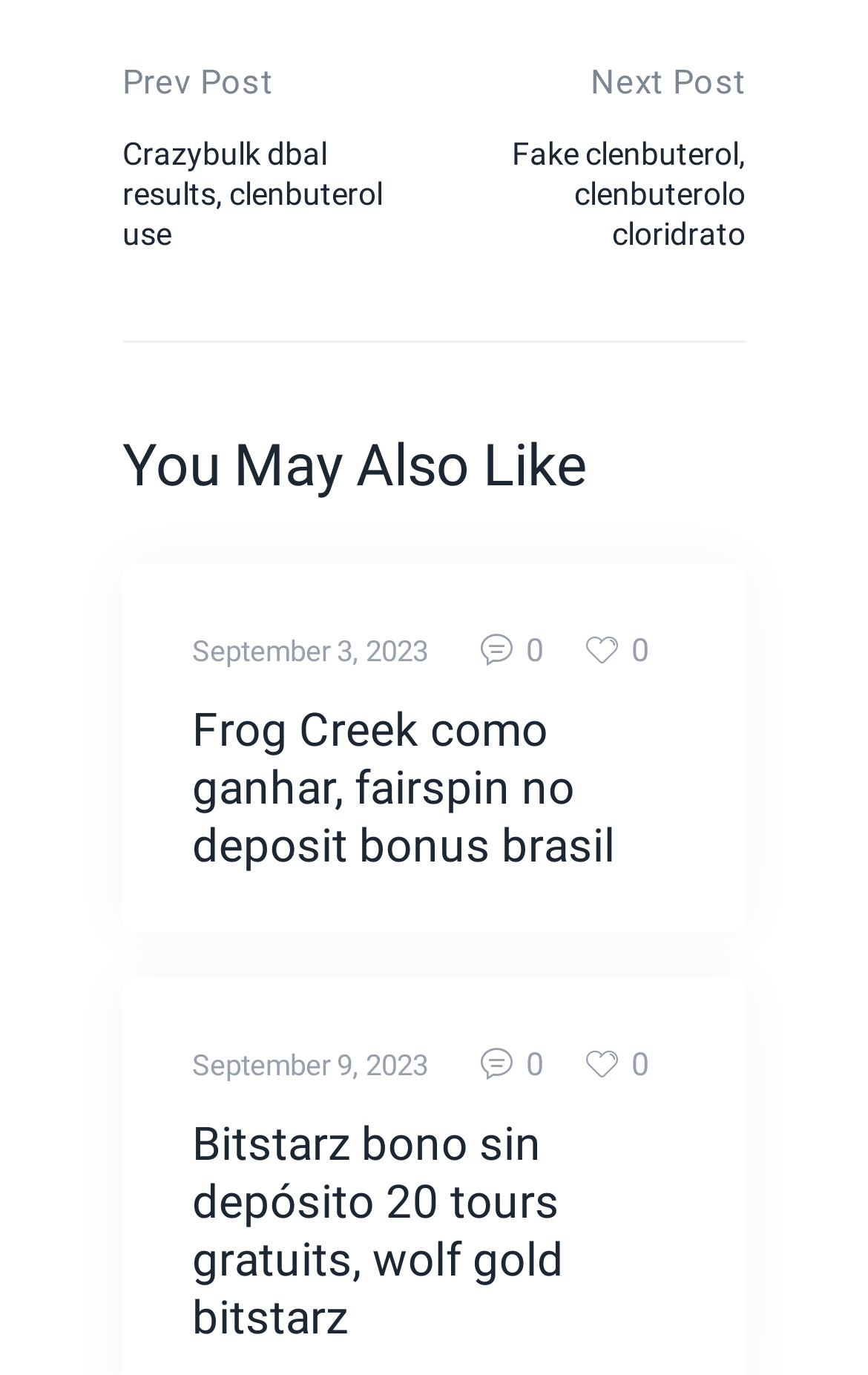How many comments are there for the post 'Frog Creek como ganhar, fair spin no deposit bonus brasil'? Analyze the screenshot and reply with just one word or a short phrase.

0